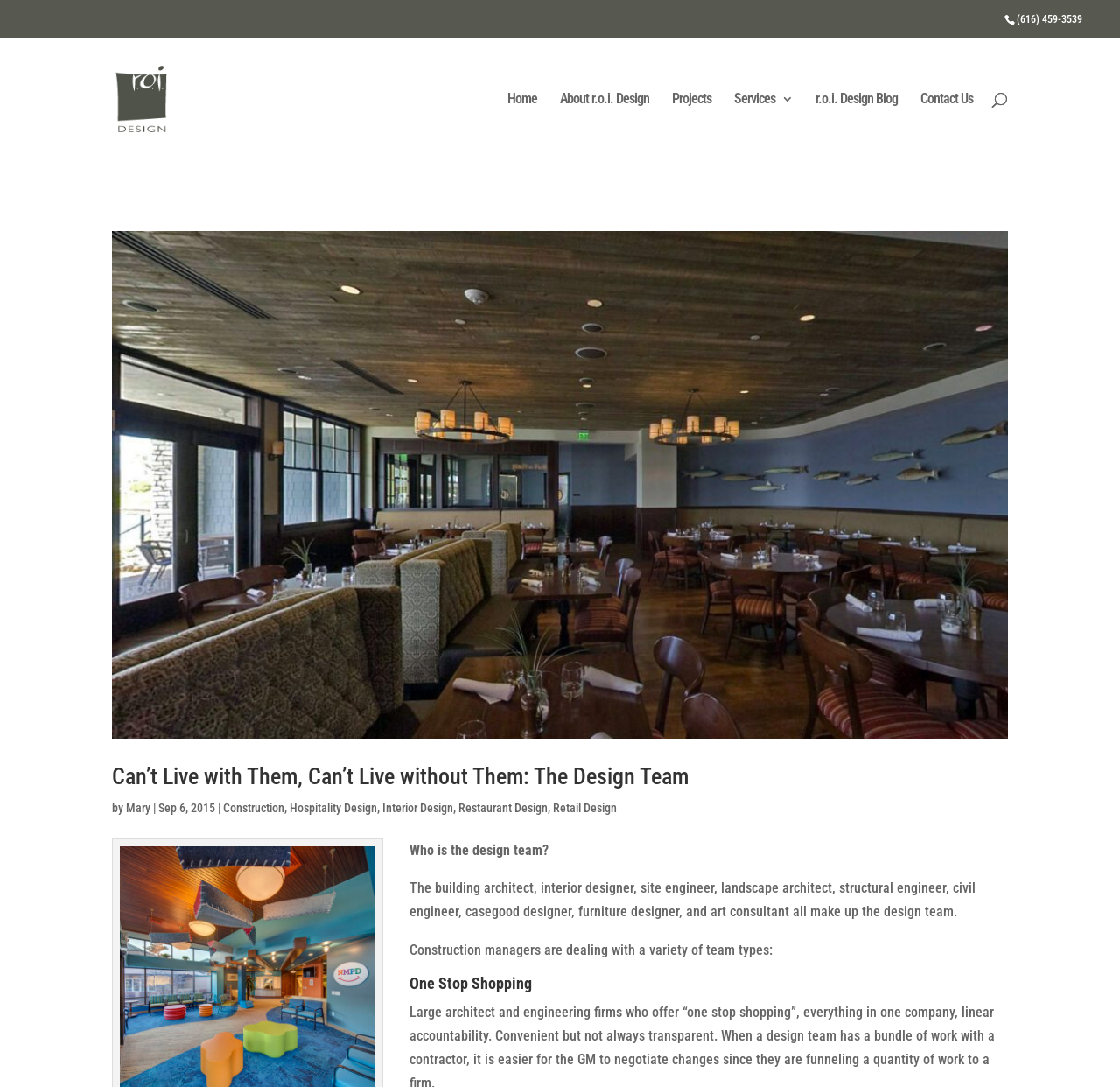What is the title of the section below the blog post?
Based on the image, give a one-word or short phrase answer.

One Stop Shopping